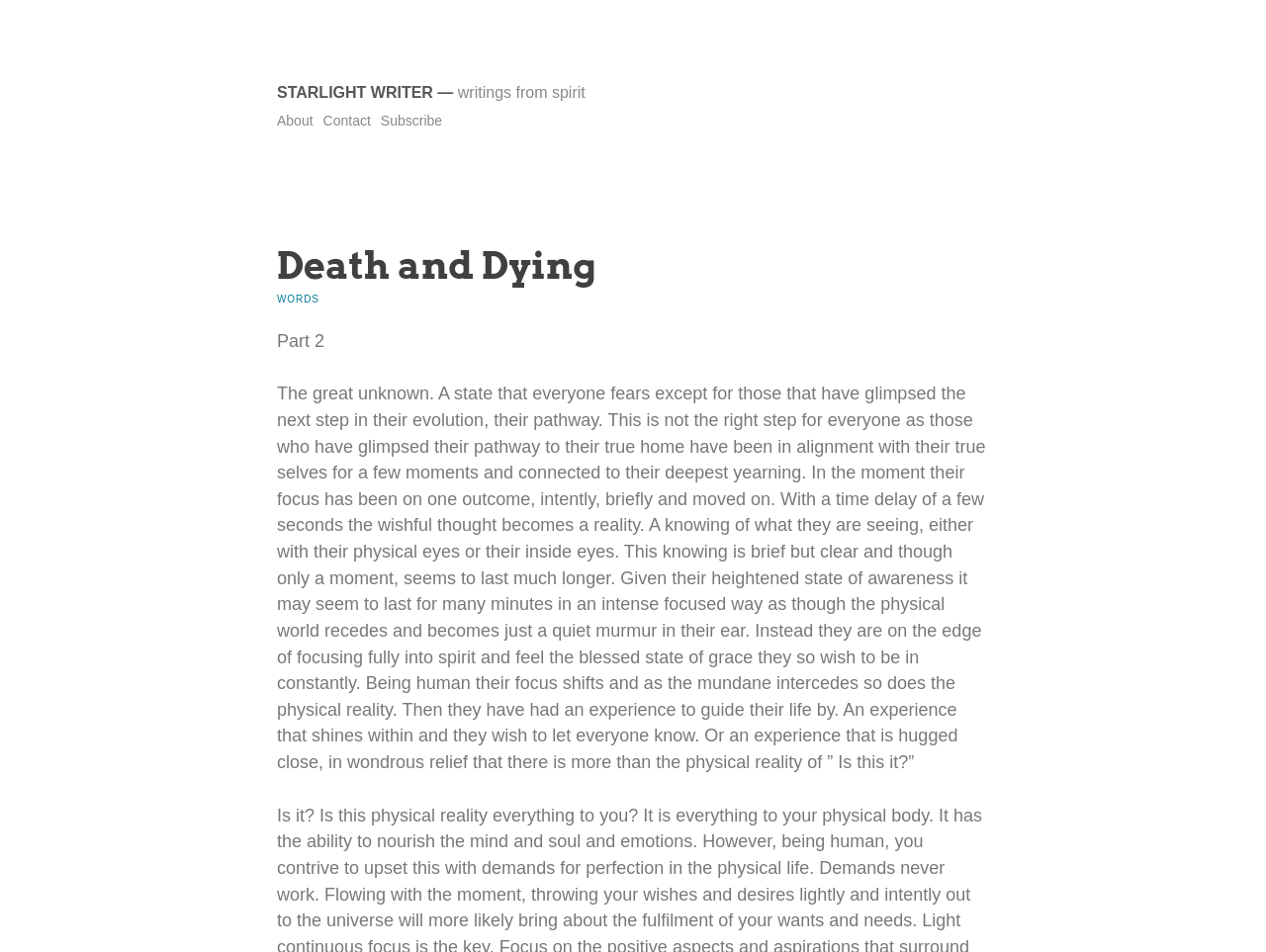Give a comprehensive overview of the webpage, including key elements.

The webpage is titled "Starlight Writer | Death and Dying" and appears to be a personal blog or writing platform focused on spiritual and philosophical topics. At the top of the page, there is a prominent heading "STARLIGHT WRITER — writings from spirit" with a link to the same title. Below this heading, there are three links: "About", "Contact", and "Subscribe", which are aligned horizontally and situated near the top of the page.

The main content of the page is divided into sections, with a heading "Death and Dying" situated above a series of links and text blocks. The first link is titled "WORDS", followed by a static text block labeled "Part 2". The main text content is a lengthy paragraph that discusses the concept of death and the afterlife, describing a state of heightened awareness and connection to one's true self. The text is written in a poetic and introspective style, exploring the idea of transcending physical reality and experiencing a sense of grace and wonder.

Throughout the page, there are no images, and the design is minimalistic, with a focus on text-based content. The overall layout is clean and easy to navigate, with clear headings and concise text.